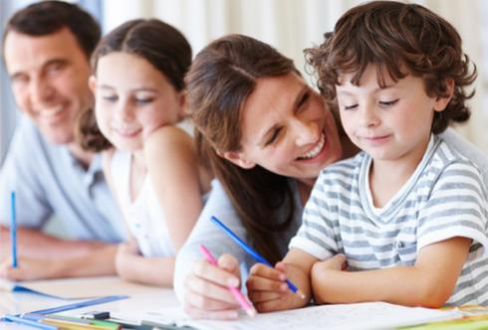What is scattered on the table?
Based on the image, give a one-word or short phrase answer.

Colorful art supplies